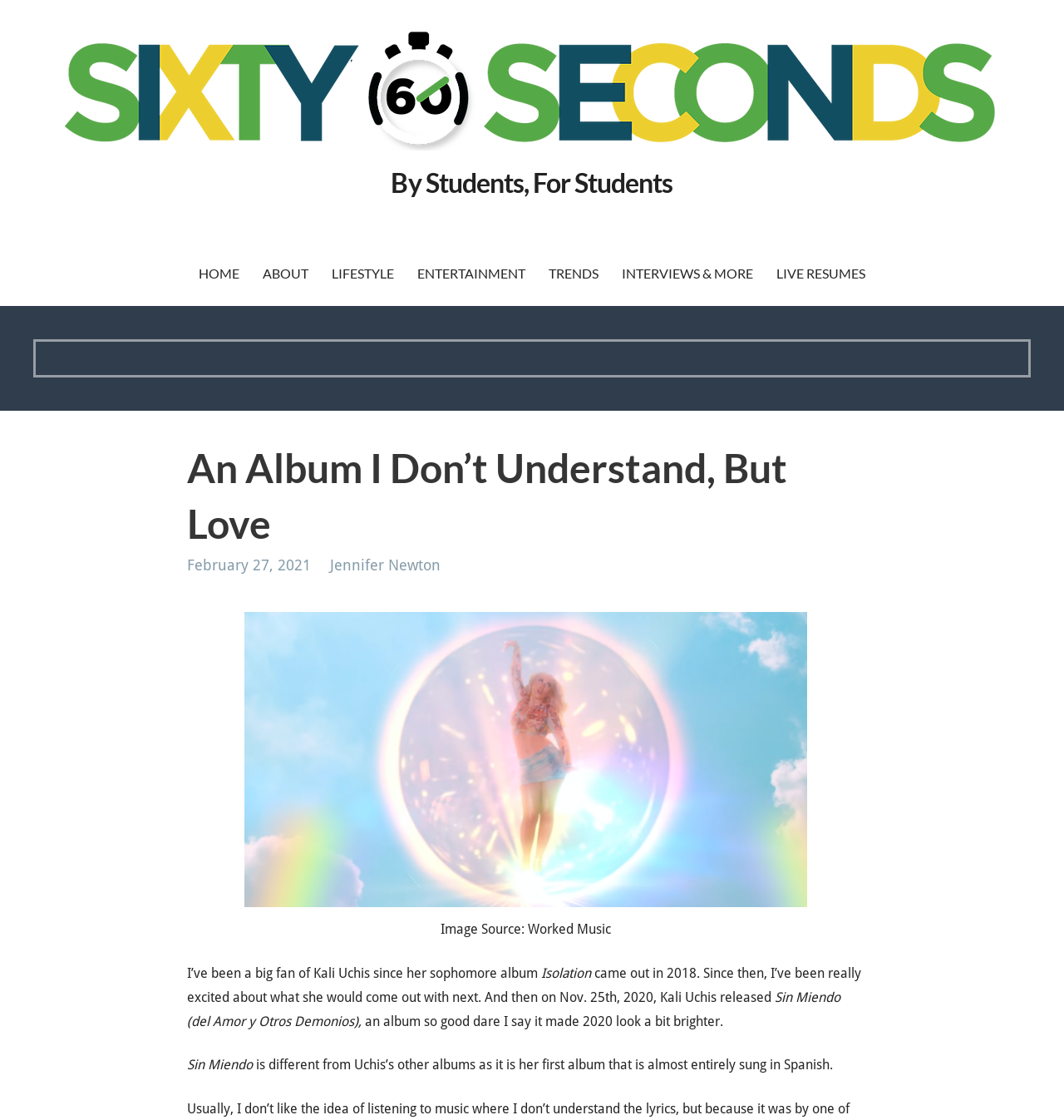Locate the bounding box coordinates of the element's region that should be clicked to carry out the following instruction: "view image source". The coordinates need to be four float numbers between 0 and 1, i.e., [left, top, right, bottom].

[0.23, 0.546, 0.759, 0.81]